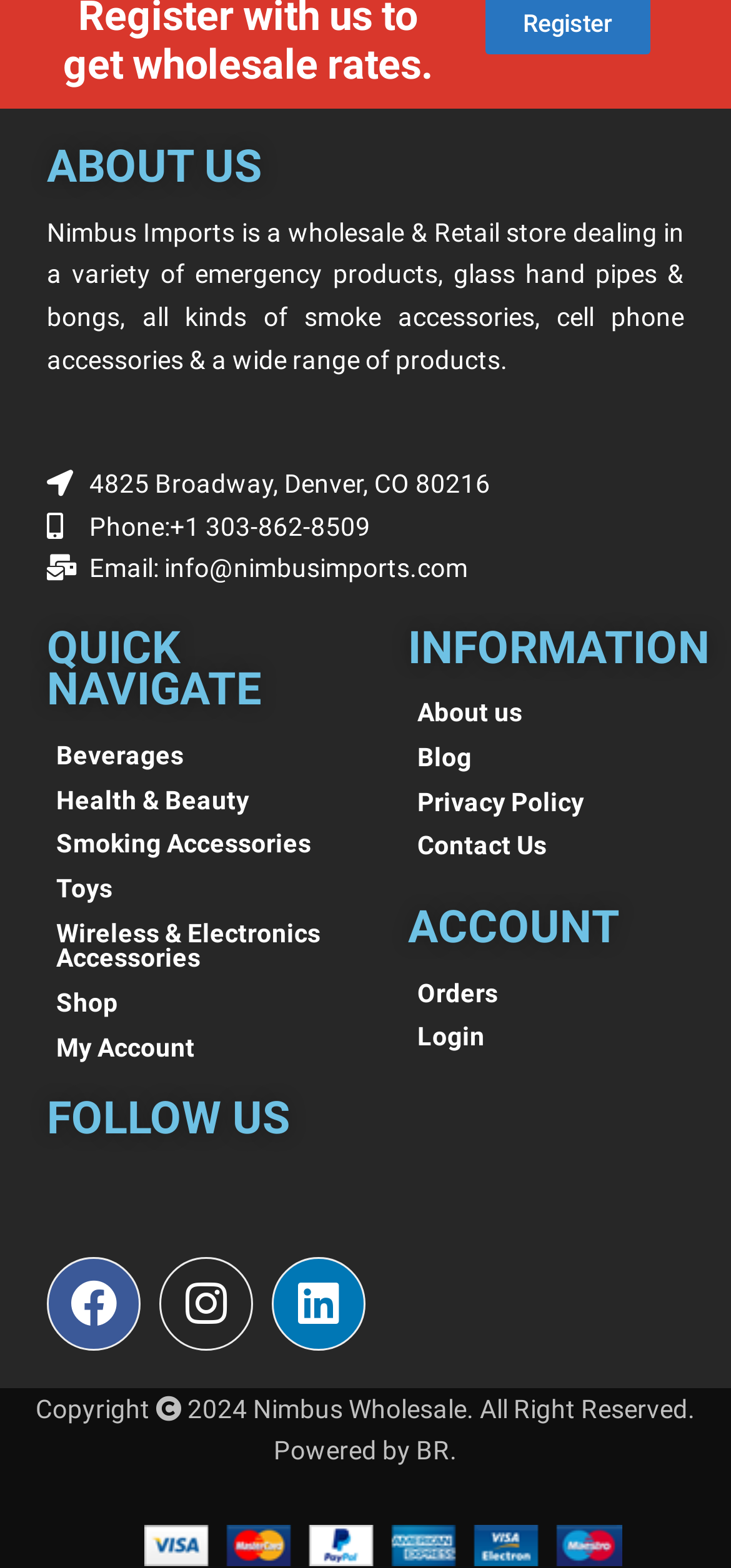Carefully observe the image and respond to the question with a detailed answer:
What is the phone number?

The phone number is provided in the 'ABOUT US' section, listed as 'Phone:+1 303-862-8509', which is a link that can be clicked to contact the company.